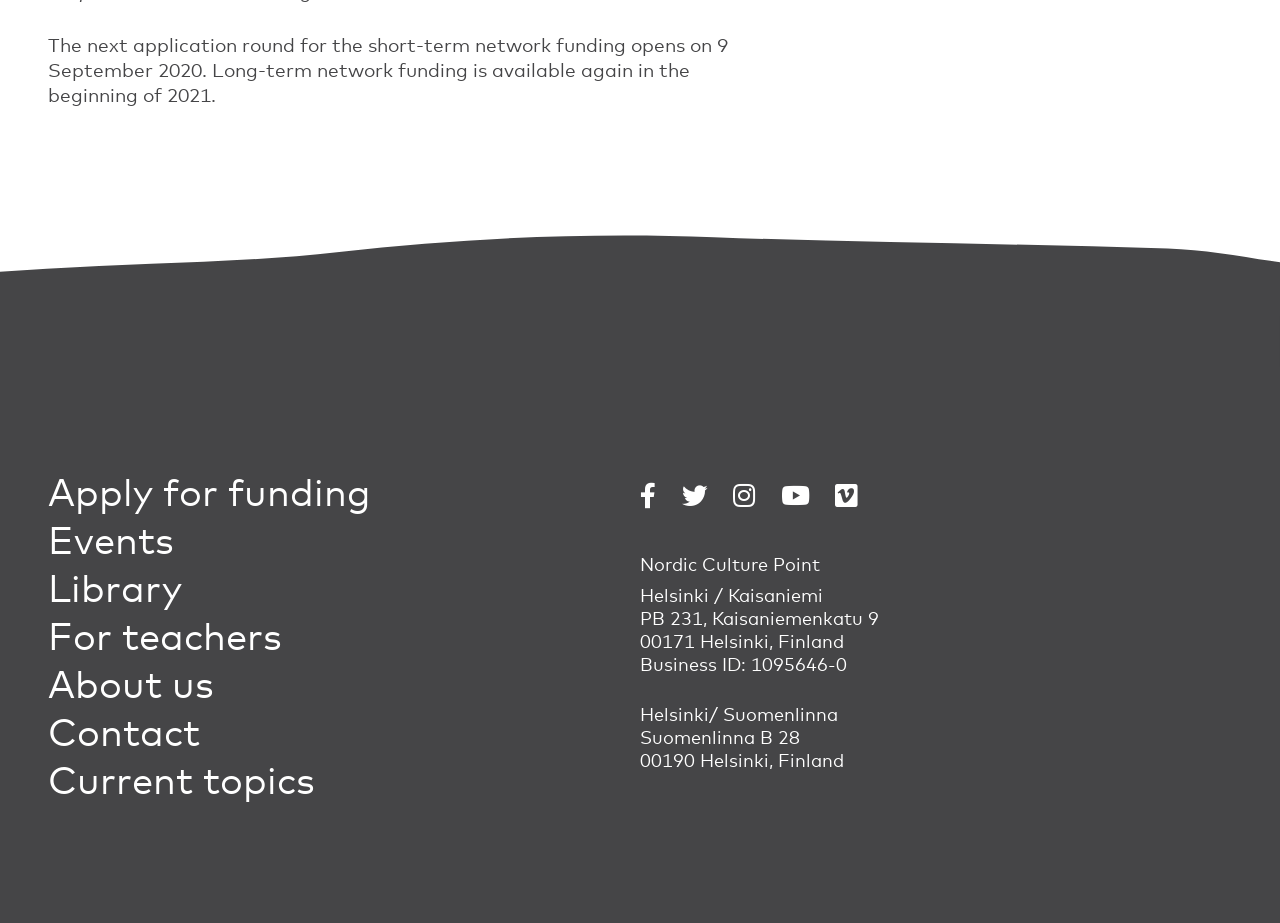Can you specify the bounding box coordinates of the area that needs to be clicked to fulfill the following instruction: "Read about Nordic Culture Point"?

[0.5, 0.6, 0.962, 0.623]